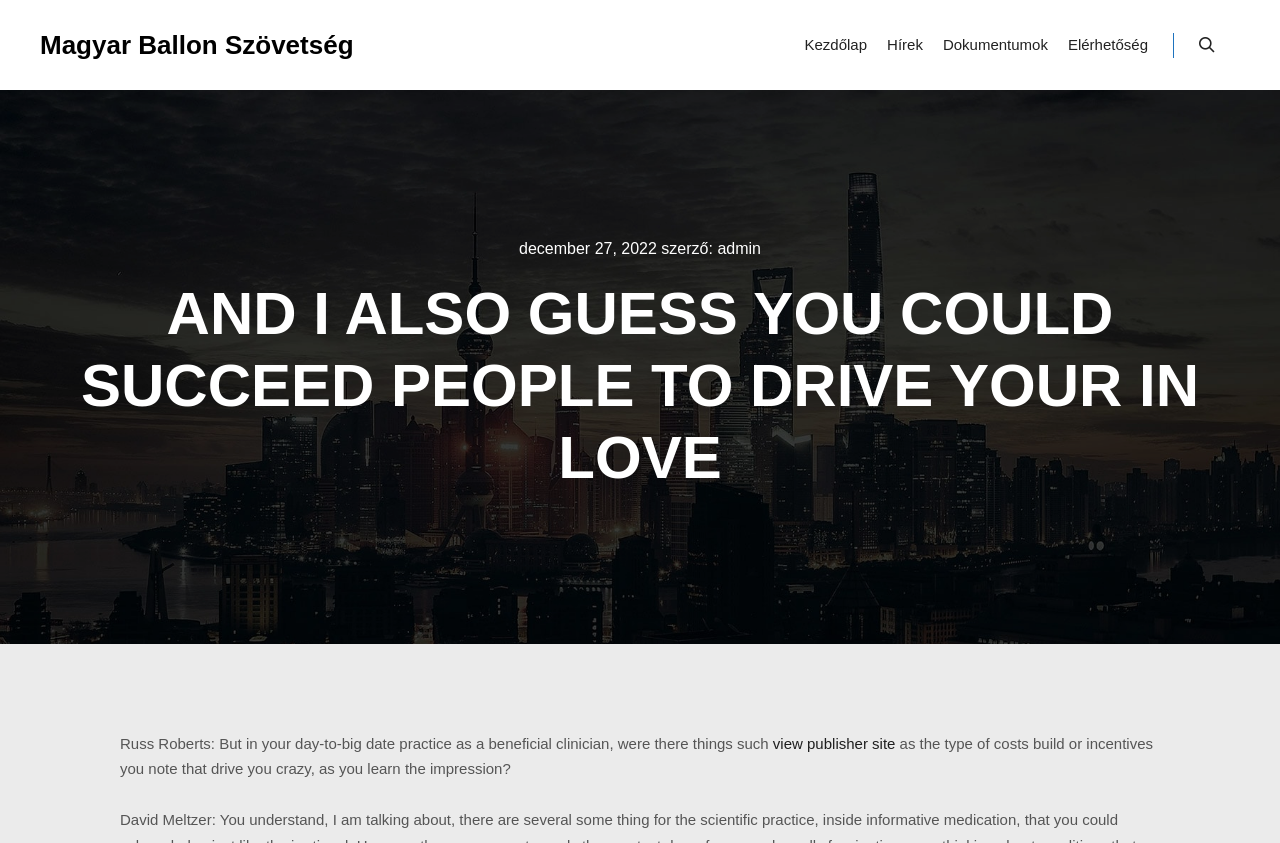Identify the main title of the webpage and generate its text content.

AND I ALSO GUESS YOU COULD SUCCEED PEOPLE TO DRIVE YOUR IN LOVE